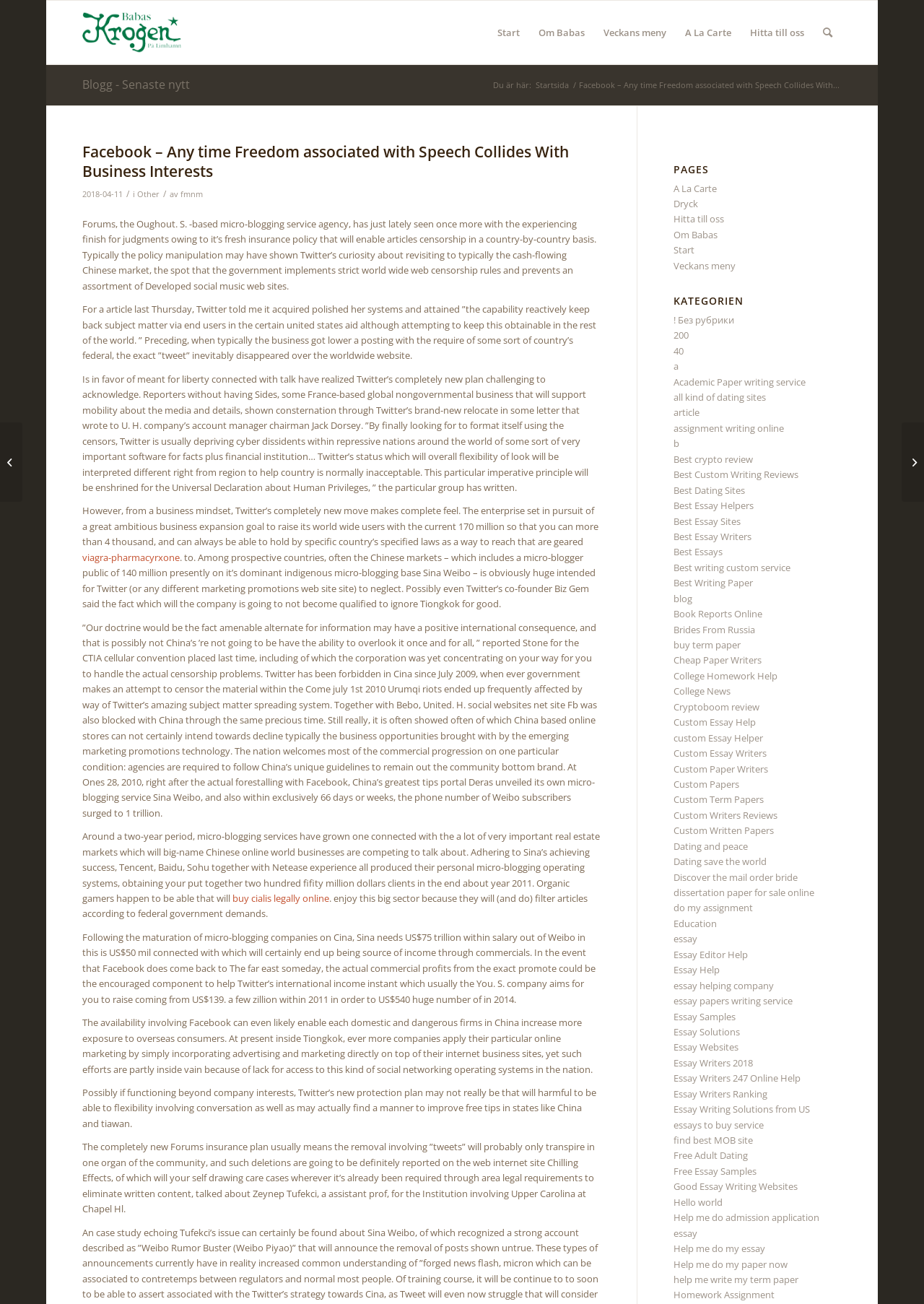Please find and provide the title of the webpage.

Facebook – Any time Freedom associated with Speech Collides With Business Interests